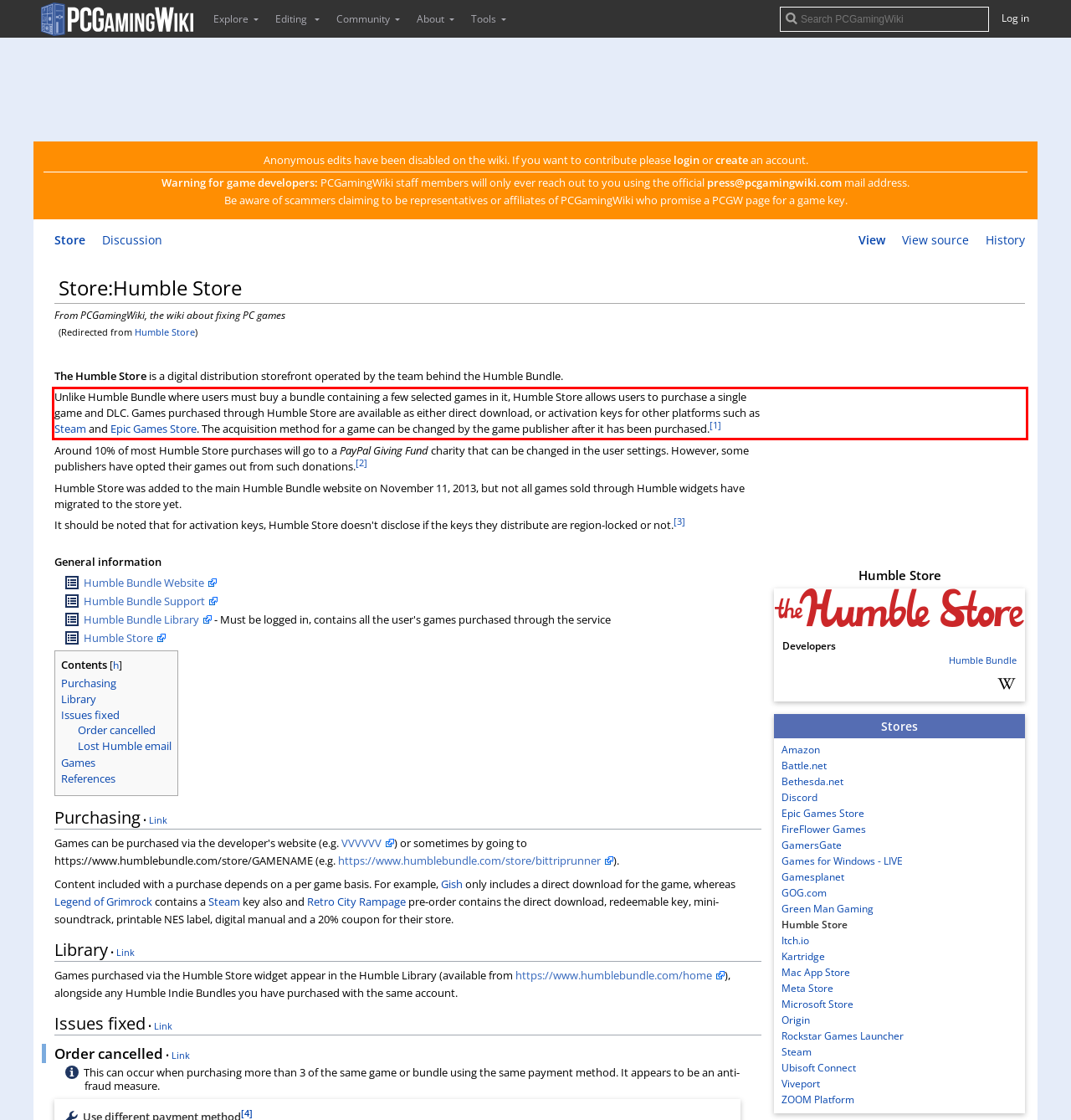Examine the webpage screenshot and use OCR to obtain the text inside the red bounding box.

Unlike Humble Bundle where users must buy a bundle containing a few selected games in it, Humble Store allows users to purchase a single game and DLC. Games purchased through Humble Store are available as either direct download, or activation keys for other platforms such as Steam and Epic Games Store. The acquisition method for a game can be changed by the game publisher after it has been purchased.[1]